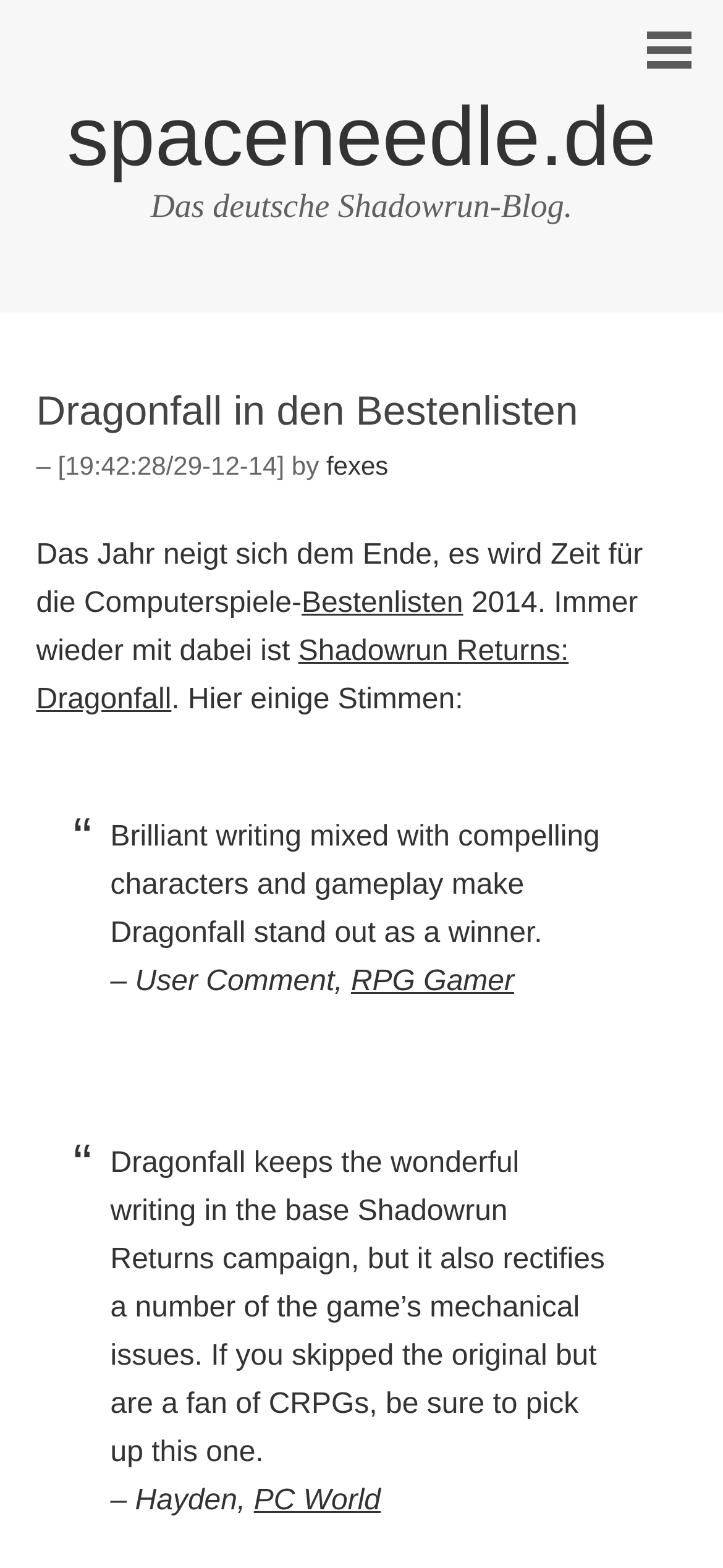Please answer the following query using a single word or phrase: 
What is the name of the game mentioned in the article?

Shadowrun Returns: Dragonfall